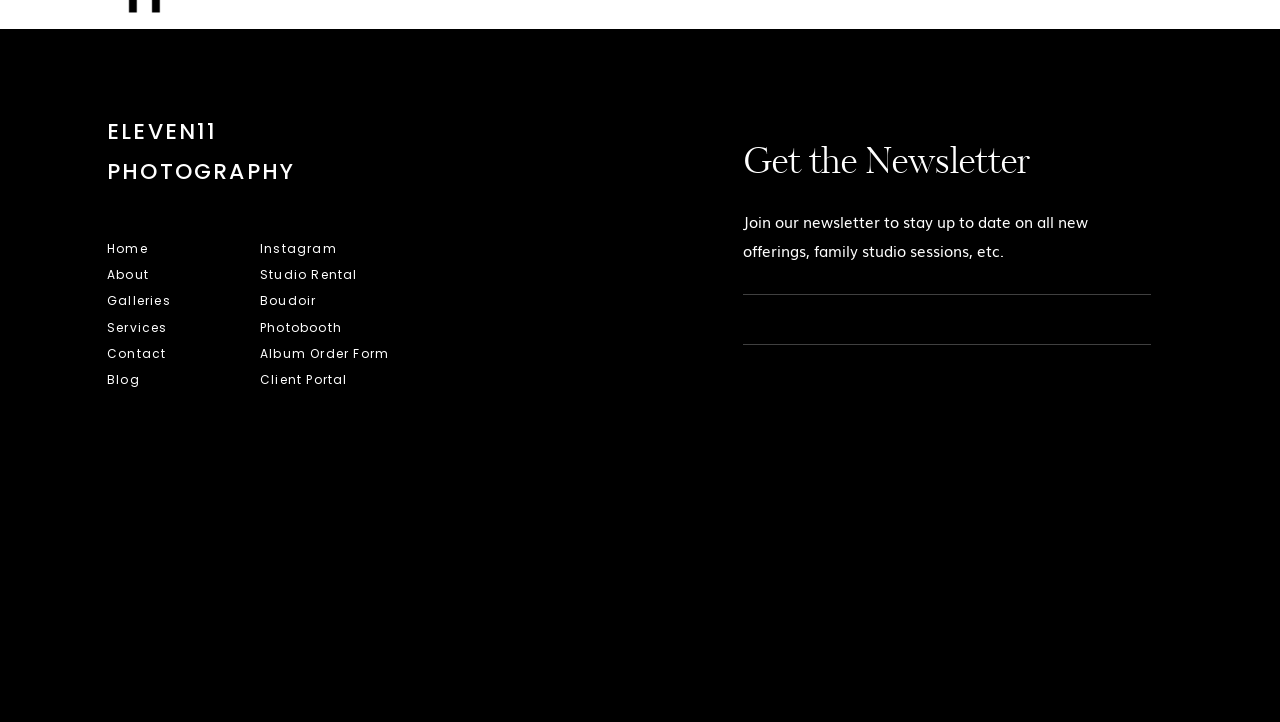Given the description Client Portal, predict the bounding box coordinates of the UI element. Ensure the coordinates are in the format (top-left x, top-left y, bottom-right x, bottom-right y) and all values are between 0 and 1.

[0.203, 0.511, 0.291, 0.543]